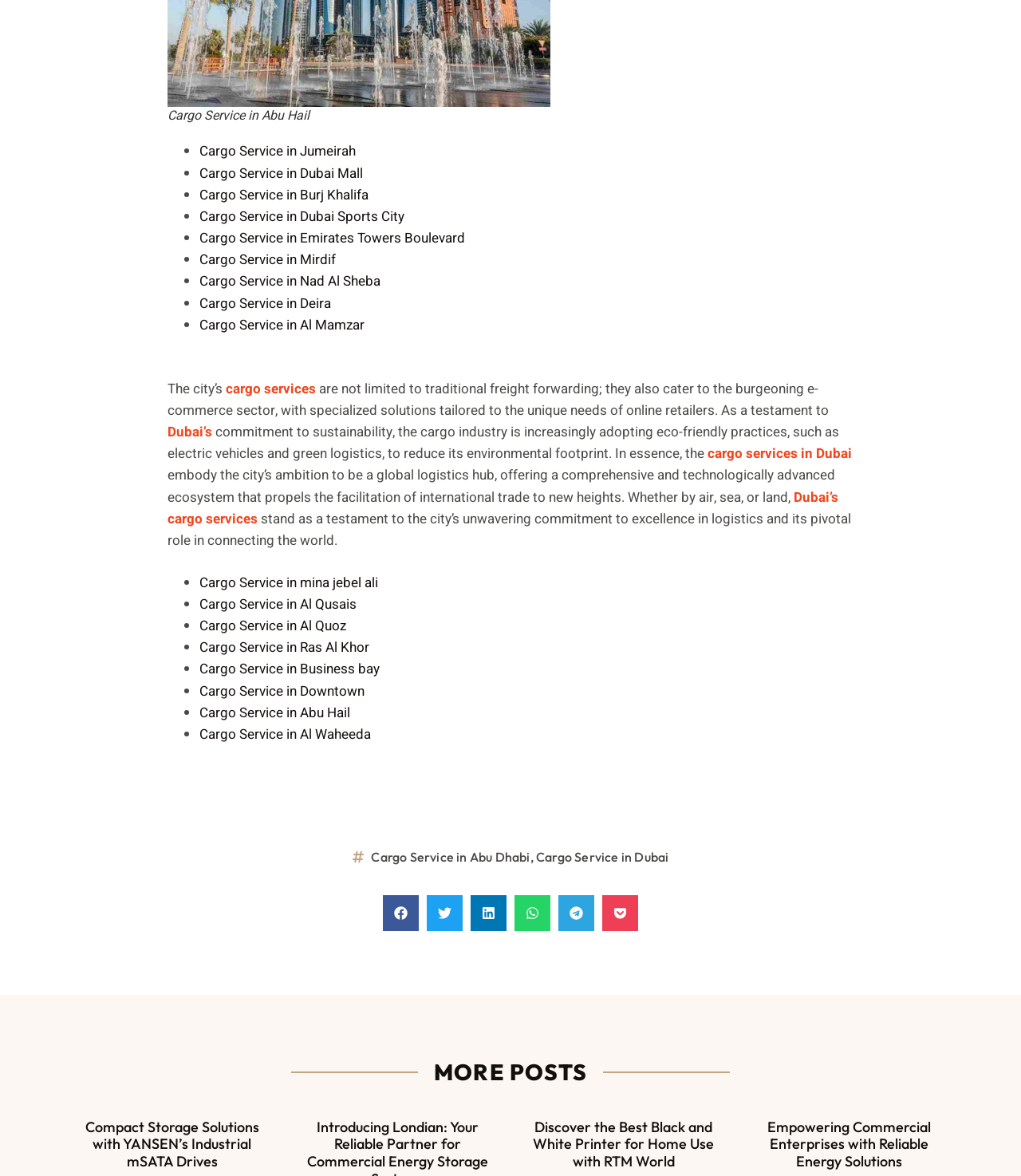Kindly determine the bounding box coordinates of the area that needs to be clicked to fulfill this instruction: "Click on Cargo Service in Jumeirah".

[0.195, 0.12, 0.348, 0.137]